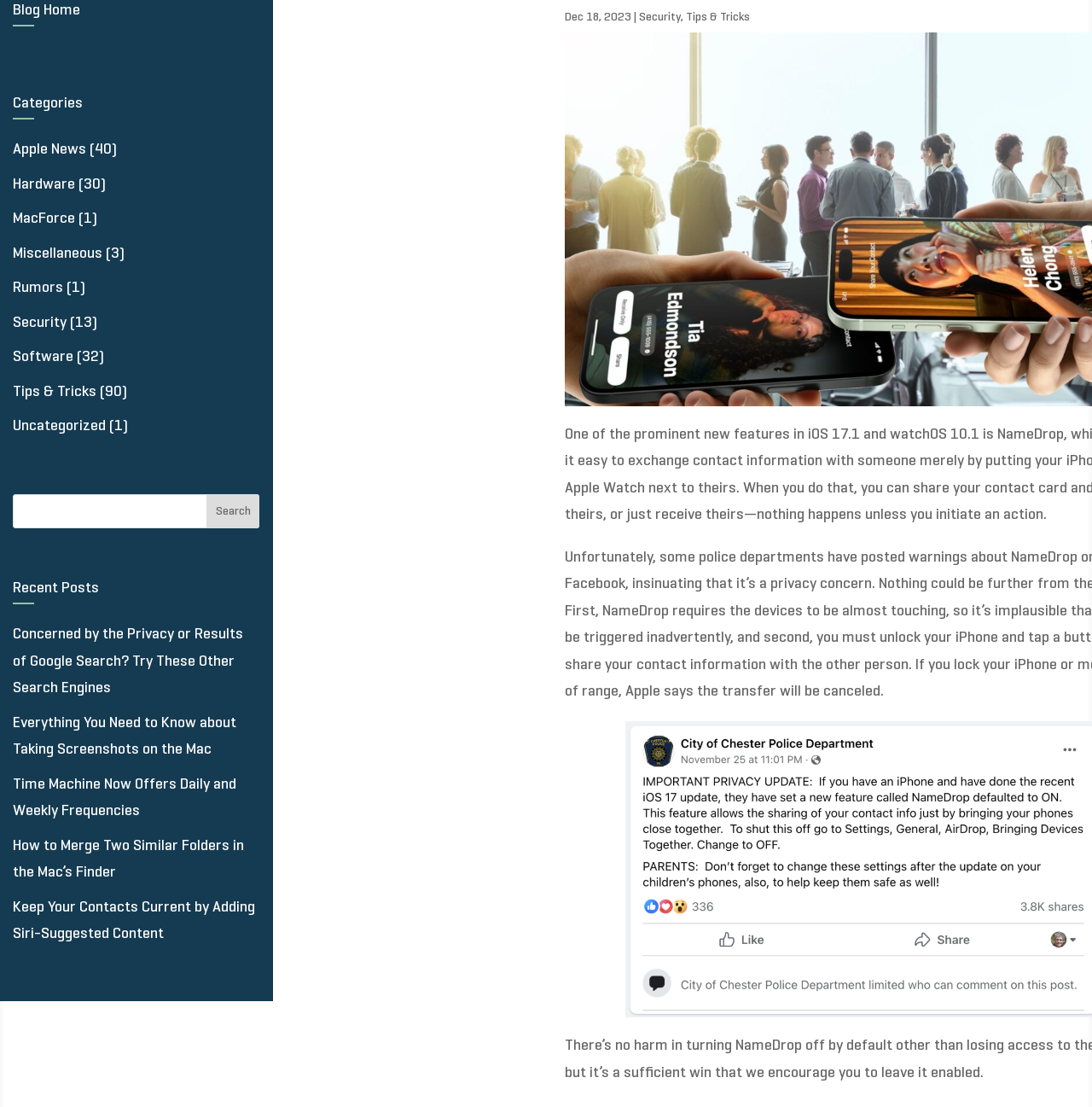Locate the bounding box of the UI element described in the following text: "Hardware".

[0.012, 0.16, 0.069, 0.173]